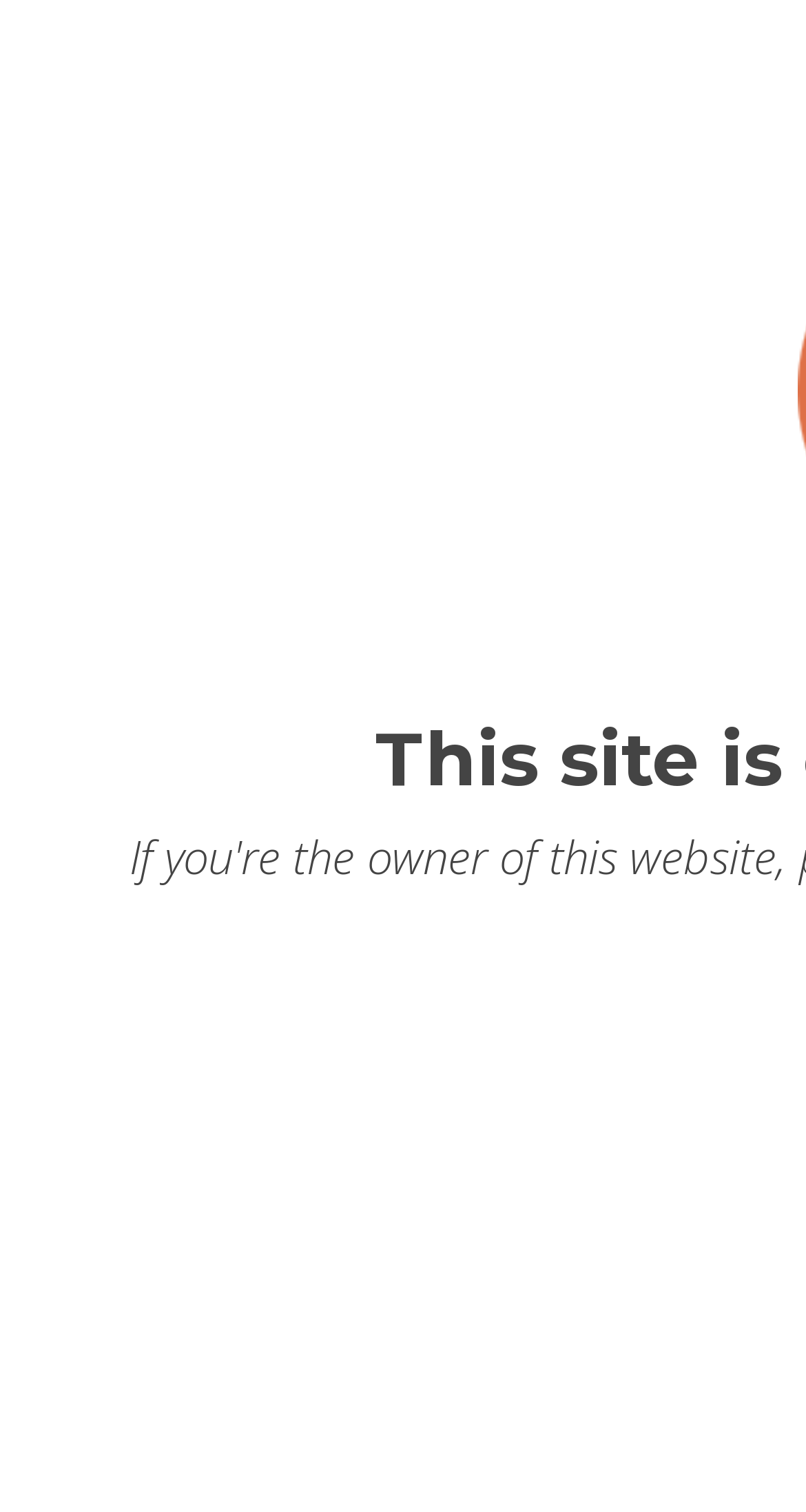Find the headline of the webpage and generate its text content.

This site is currently unavailable.